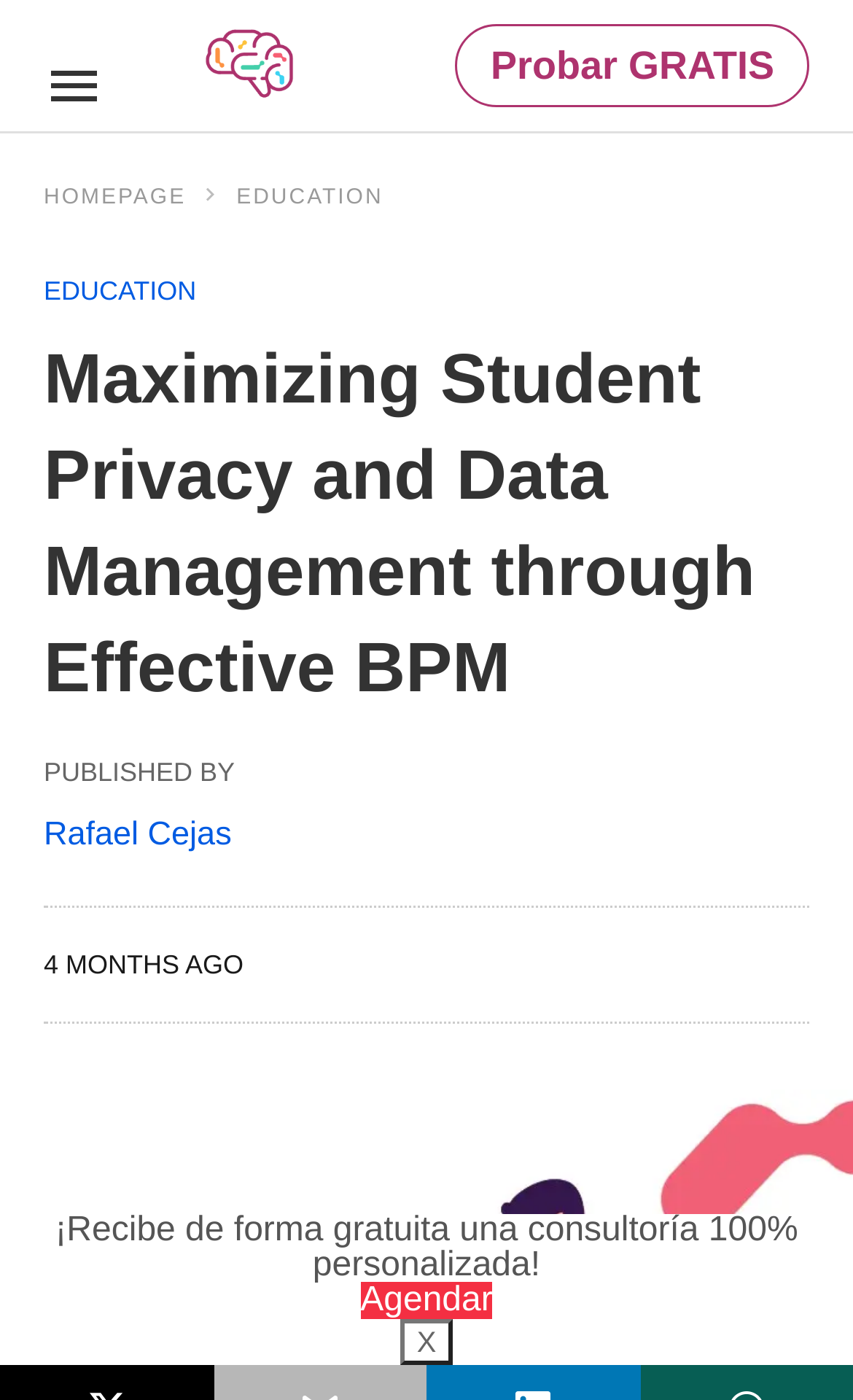Identify the bounding box of the UI element that matches this description: "parent_node: Platform title="back to top"".

[0.821, 0.873, 0.949, 0.952]